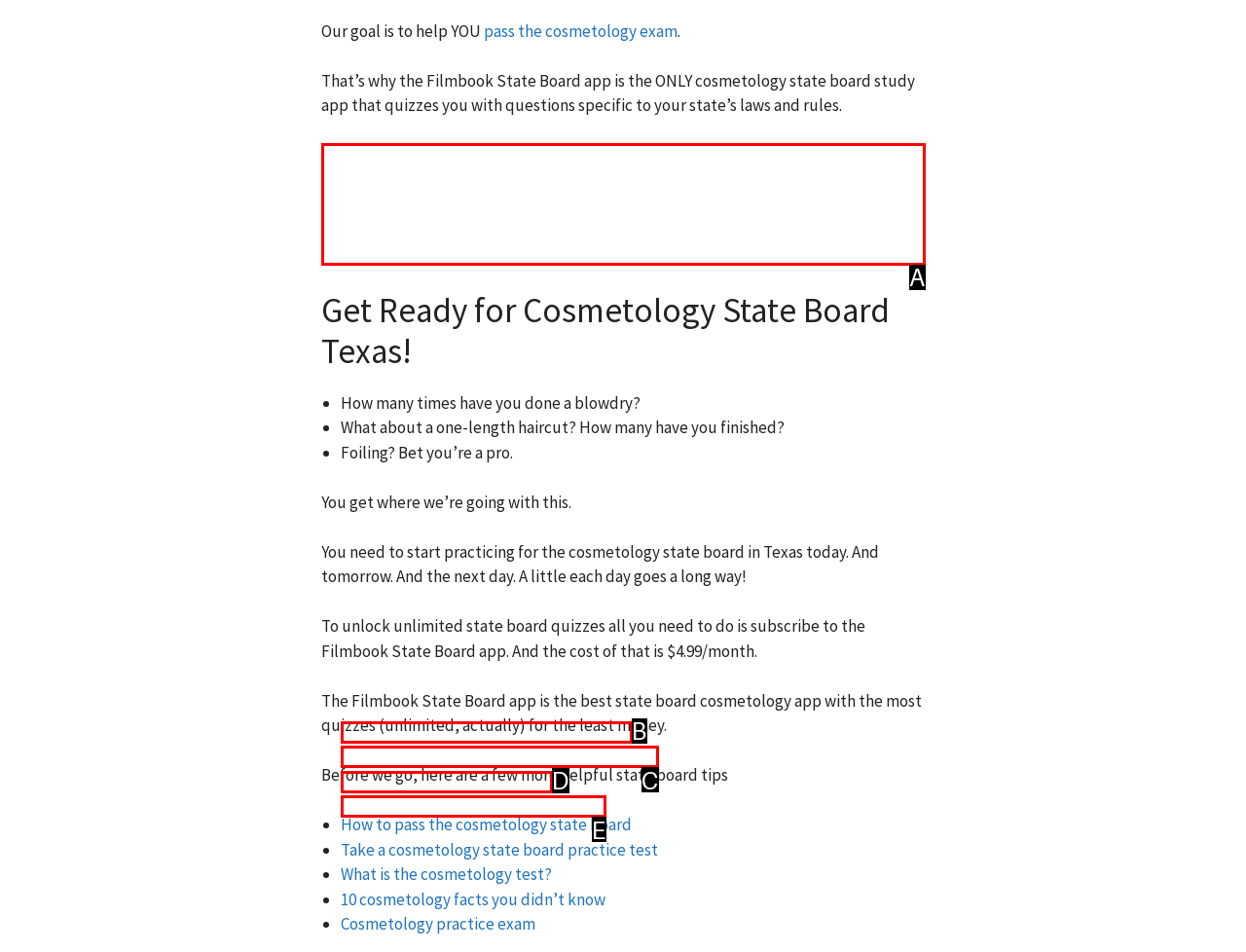Identify the HTML element that corresponds to the following description: What is the cosmetology test? Provide the letter of the best matching option.

D